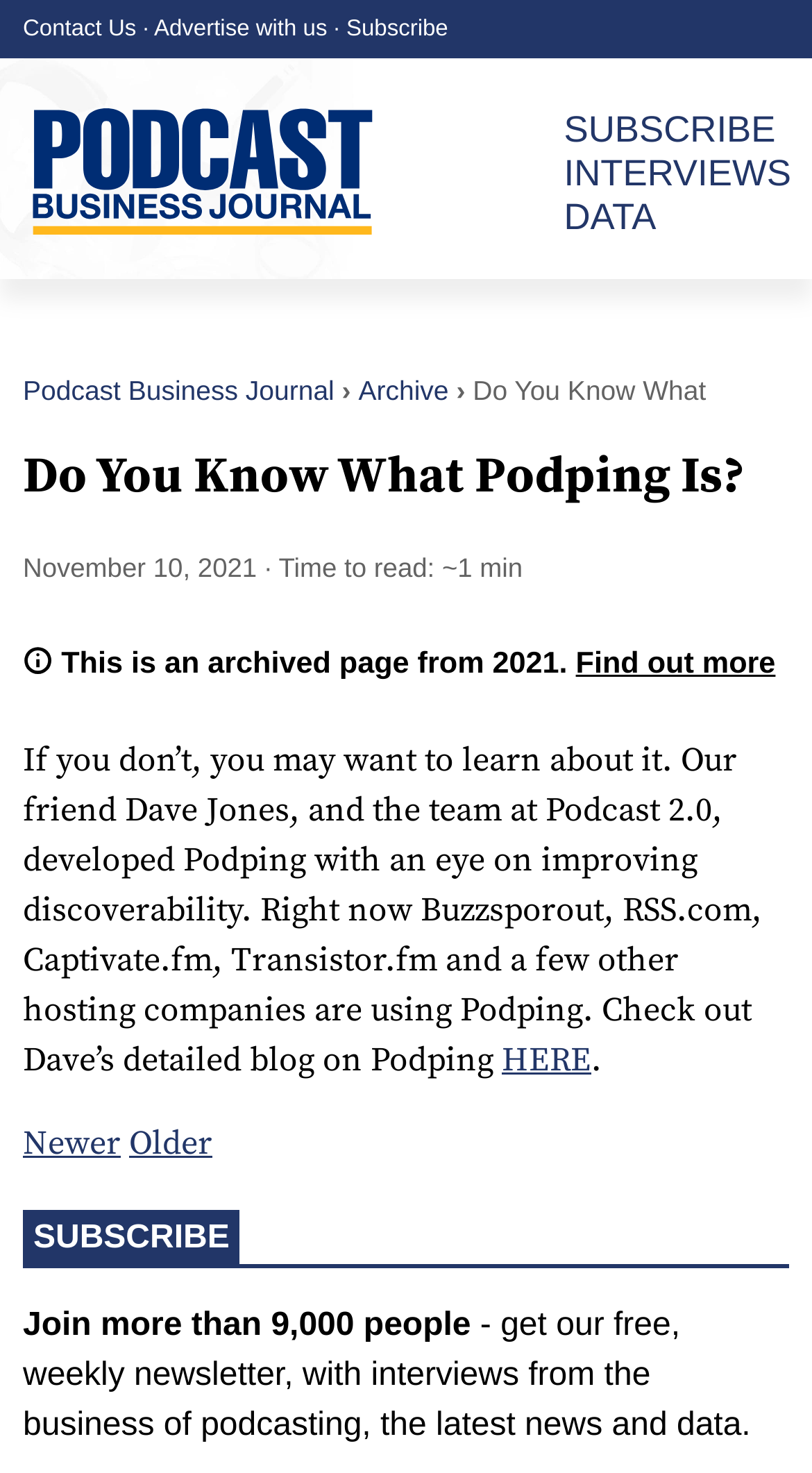Respond to the following question using a concise word or phrase: 
What is the title of the article?

Do You Know What Podping Is?